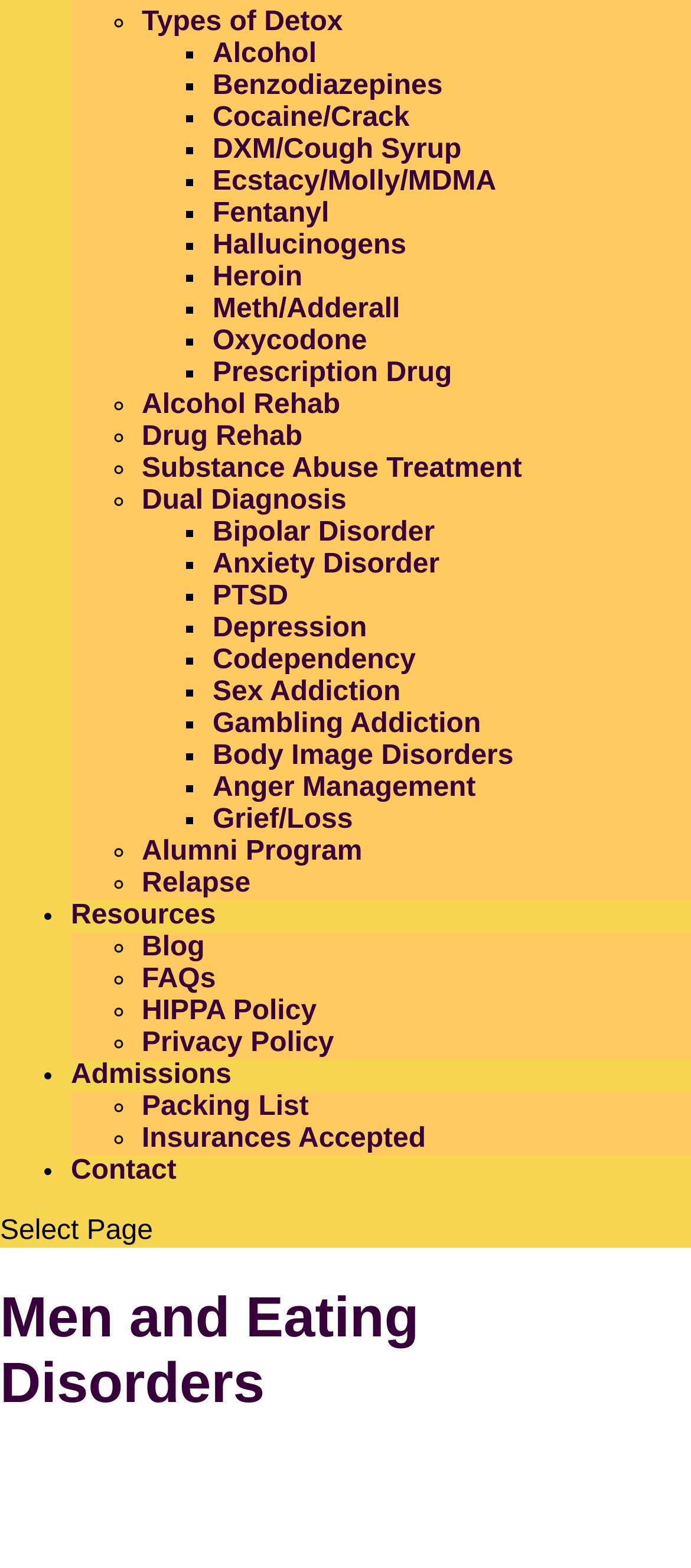Using the webpage screenshot, locate the HTML element that fits the following description and provide its bounding box: "Body Image Disorders".

[0.308, 0.472, 0.743, 0.492]